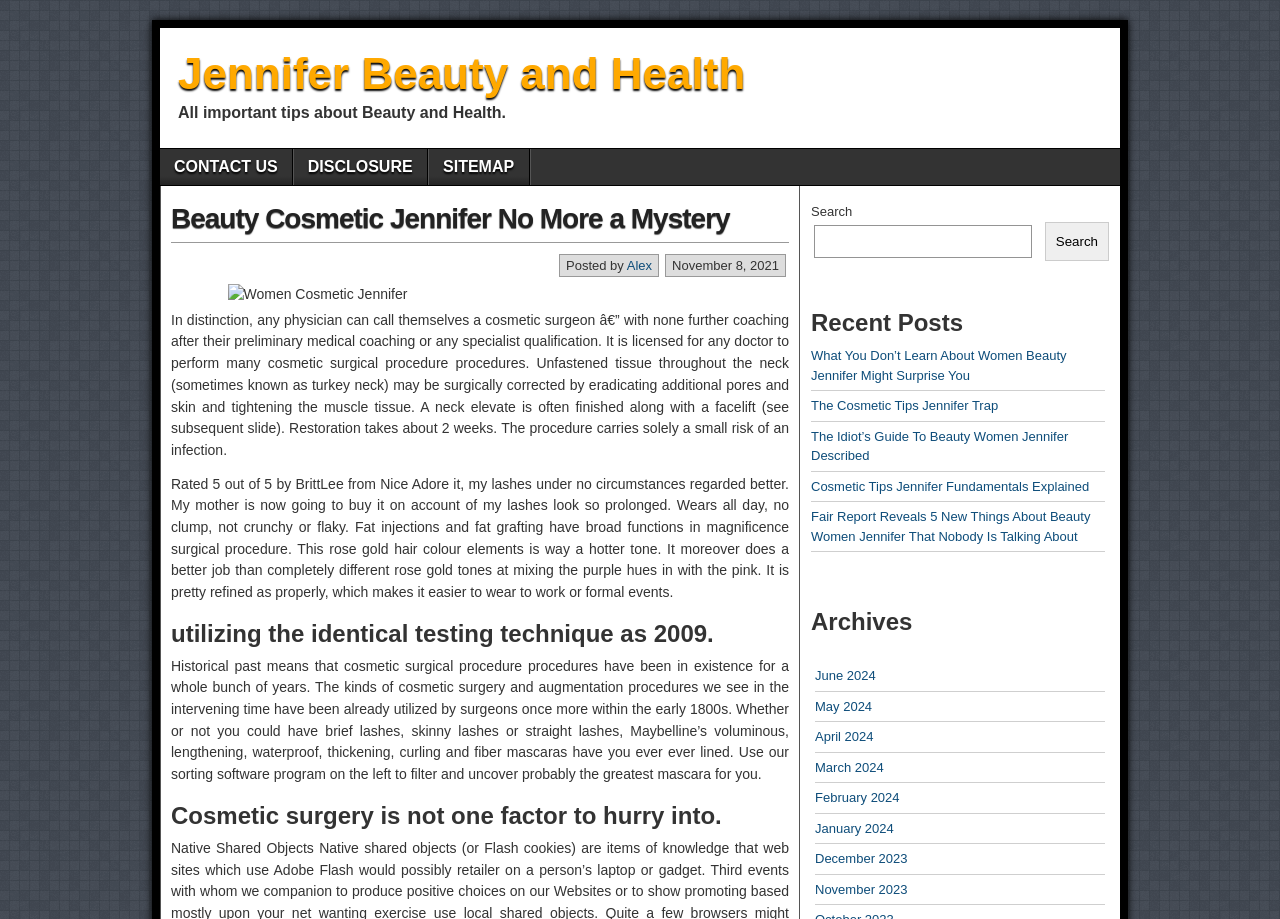Who is the author of the article?
Provide a short answer using one word or a brief phrase based on the image.

Alex